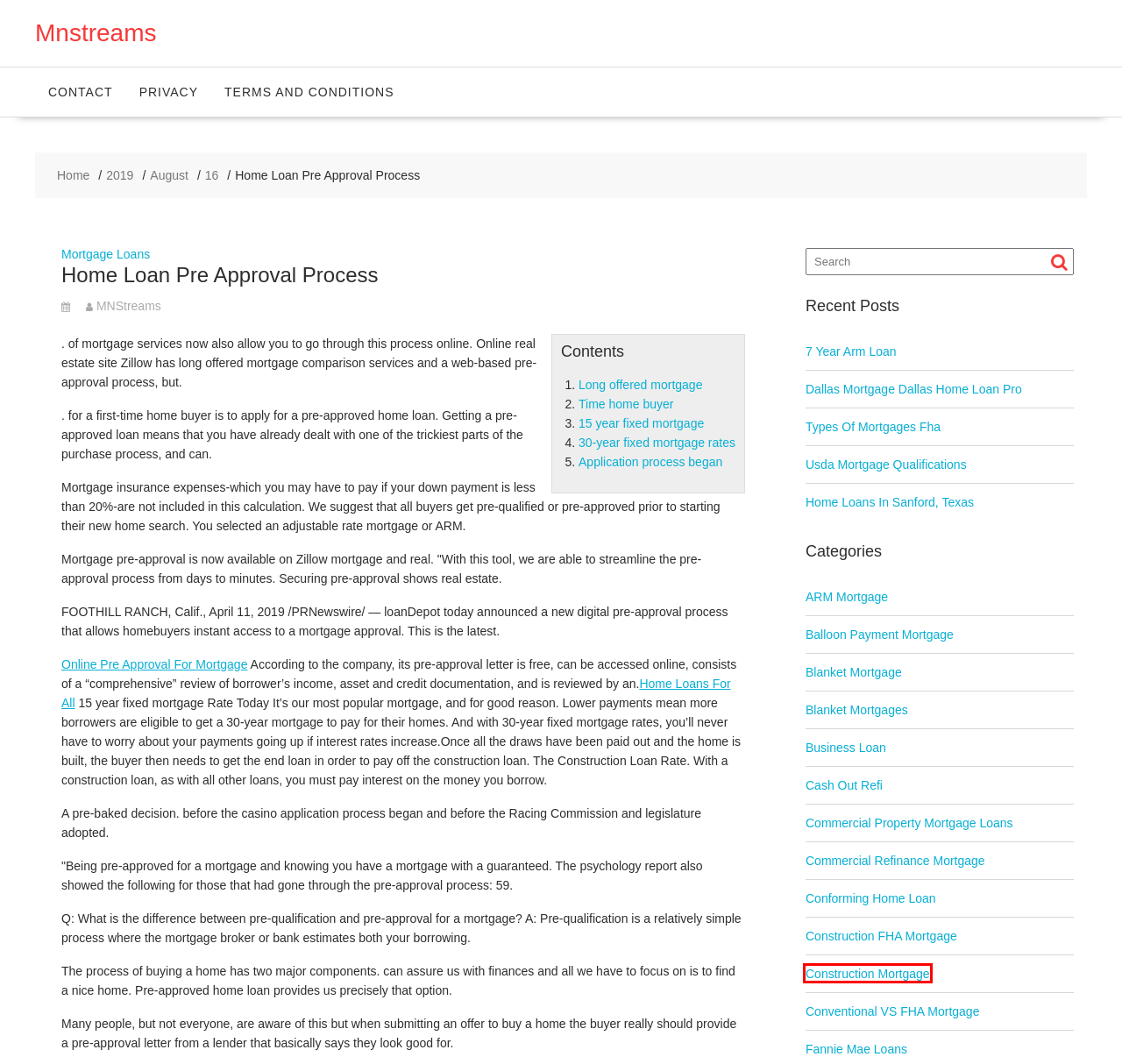Review the webpage screenshot provided, noting the red bounding box around a UI element. Choose the description that best matches the new webpage after clicking the element within the bounding box. The following are the options:
A. Conforming Home Loan | Mnstreams
B. Construction Mortgage | Mnstreams
C. 7 Year Arm Loan | Mnstreams
D. Blanket Mortgages | Mnstreams
E. Business Loan | Mnstreams
F. Home Loans In Sanford, Texas | Mnstreams
G. Online Pre Approval For Mortgage | Mnstreams
H. Balloon Payment Mortgage | Mnstreams

B